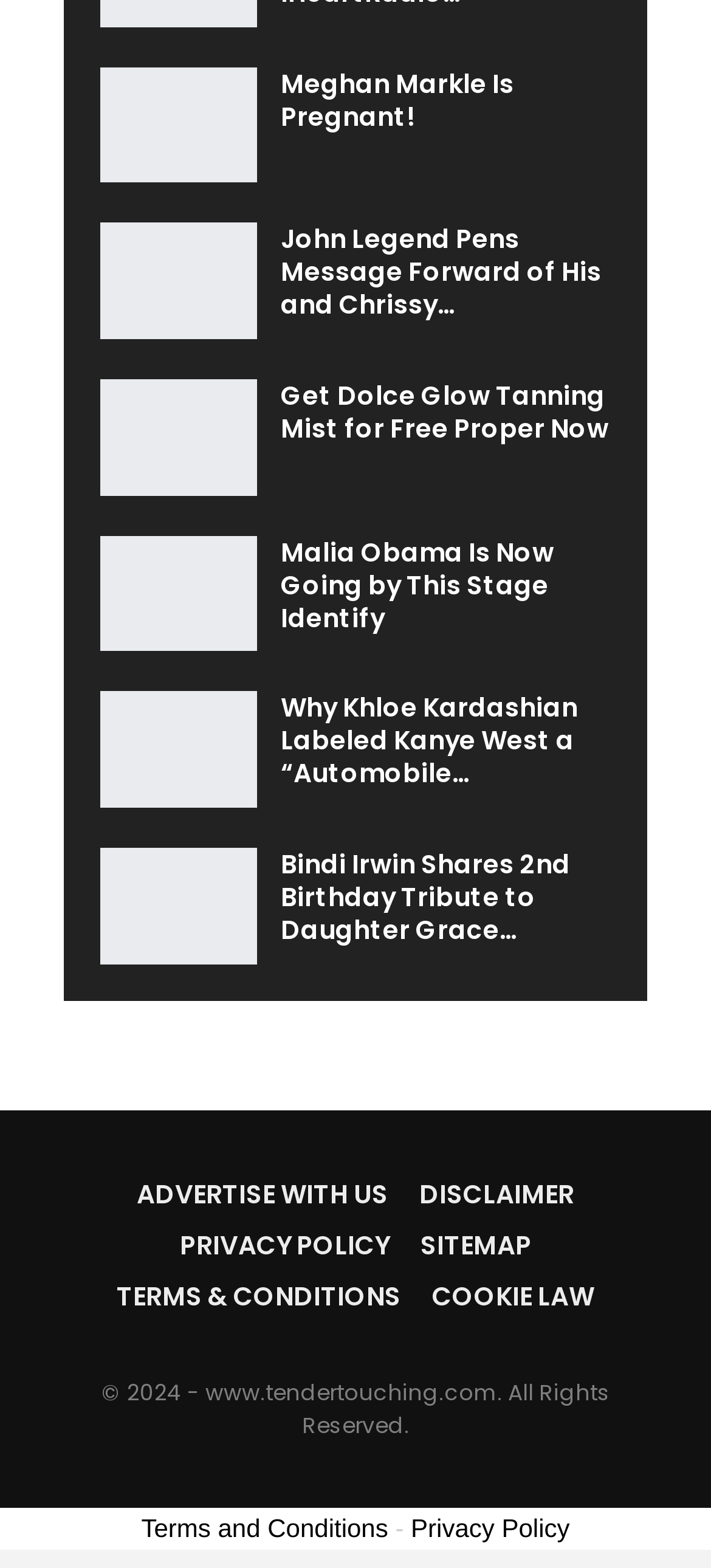Can you show the bounding box coordinates of the region to click on to complete the task described in the instruction: "Read the article about John Legend's message"?

[0.395, 0.141, 0.846, 0.206]